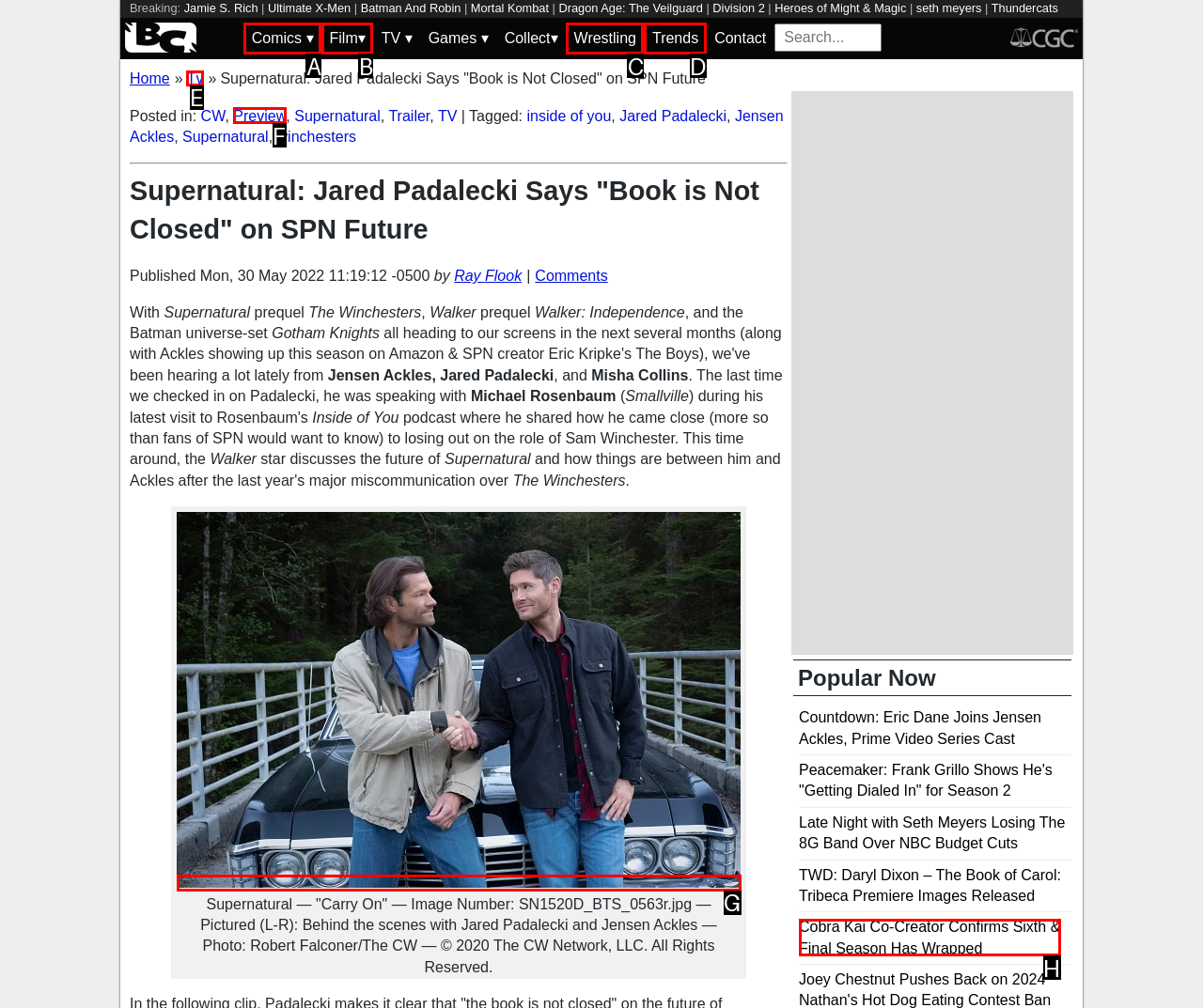Identify the letter of the UI element needed to carry out the task: Go to the 'TV' page
Reply with the letter of the chosen option.

E